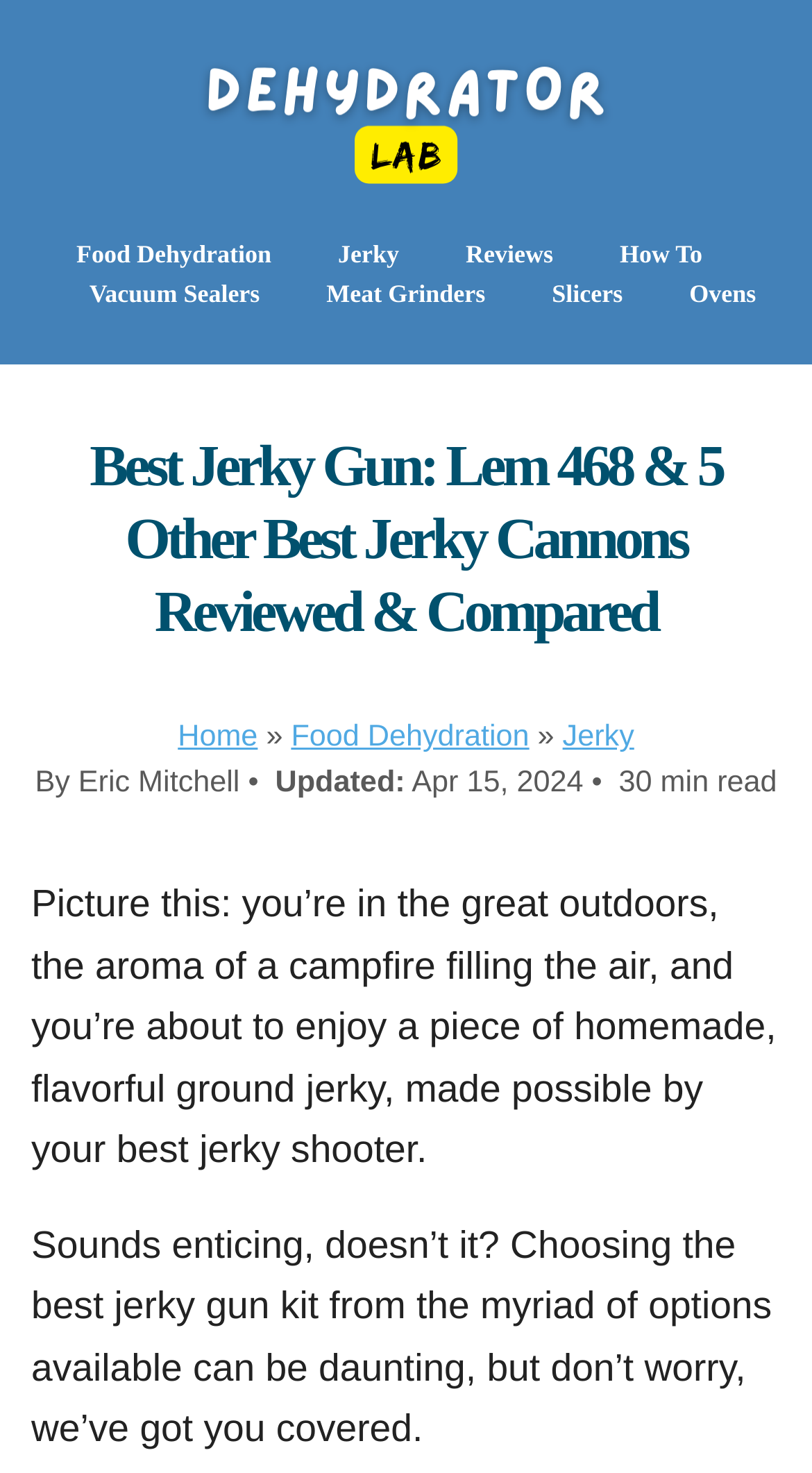Show the bounding box coordinates of the region that should be clicked to follow the instruction: "Read reviews."

[0.573, 0.16, 0.681, 0.187]